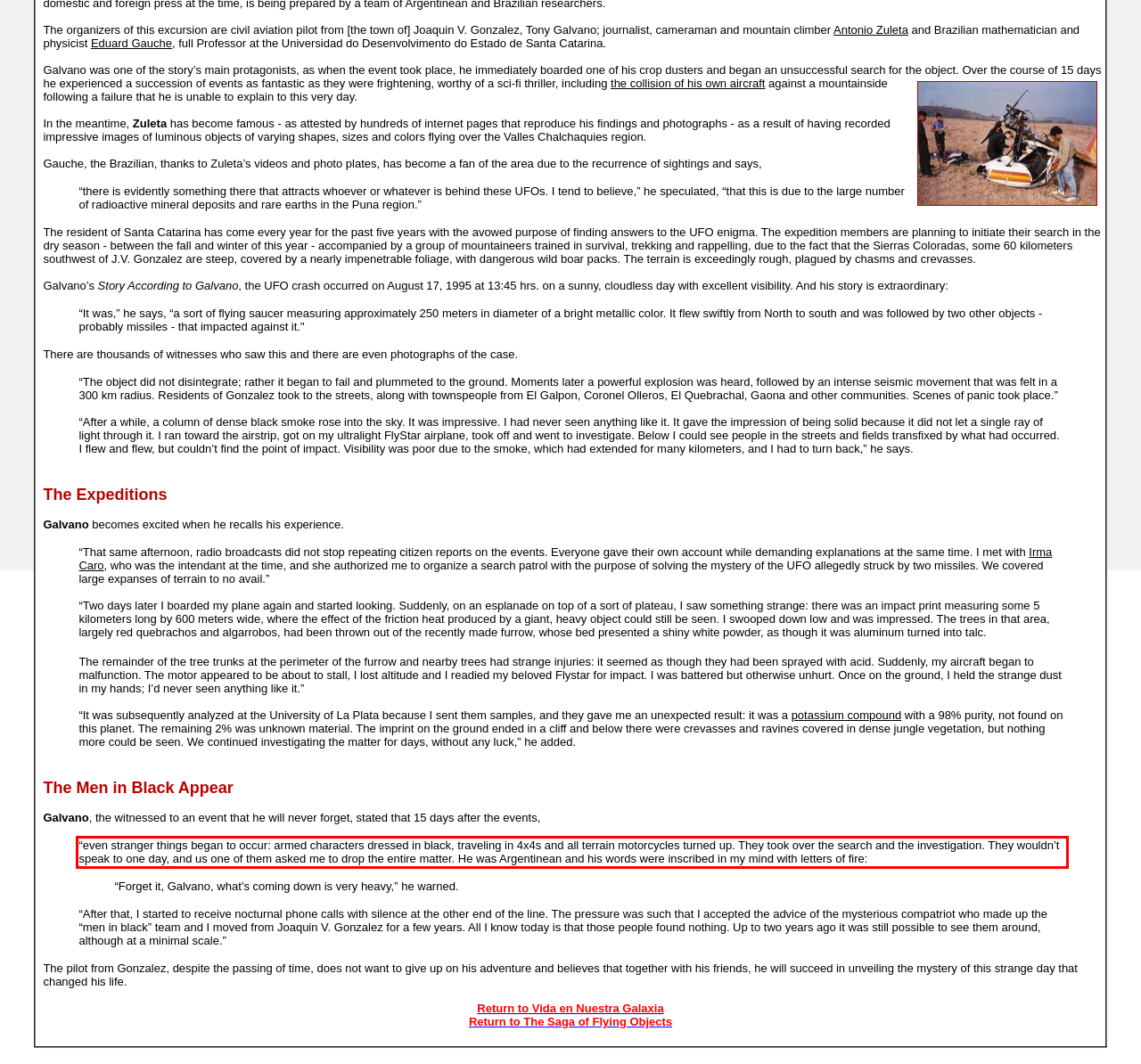You are provided with a screenshot of a webpage that includes a UI element enclosed in a red rectangle. Extract the text content inside this red rectangle.

“even stranger things began to occur: armed characters dressed in black, traveling in 4x4s and all terrain motorcycles turned up. They took over the search and the investigation. They wouldn’t speak to one day, and us one of them asked me to drop the entire matter. He was Argentinean and his words were inscribed in my mind with letters of fire: